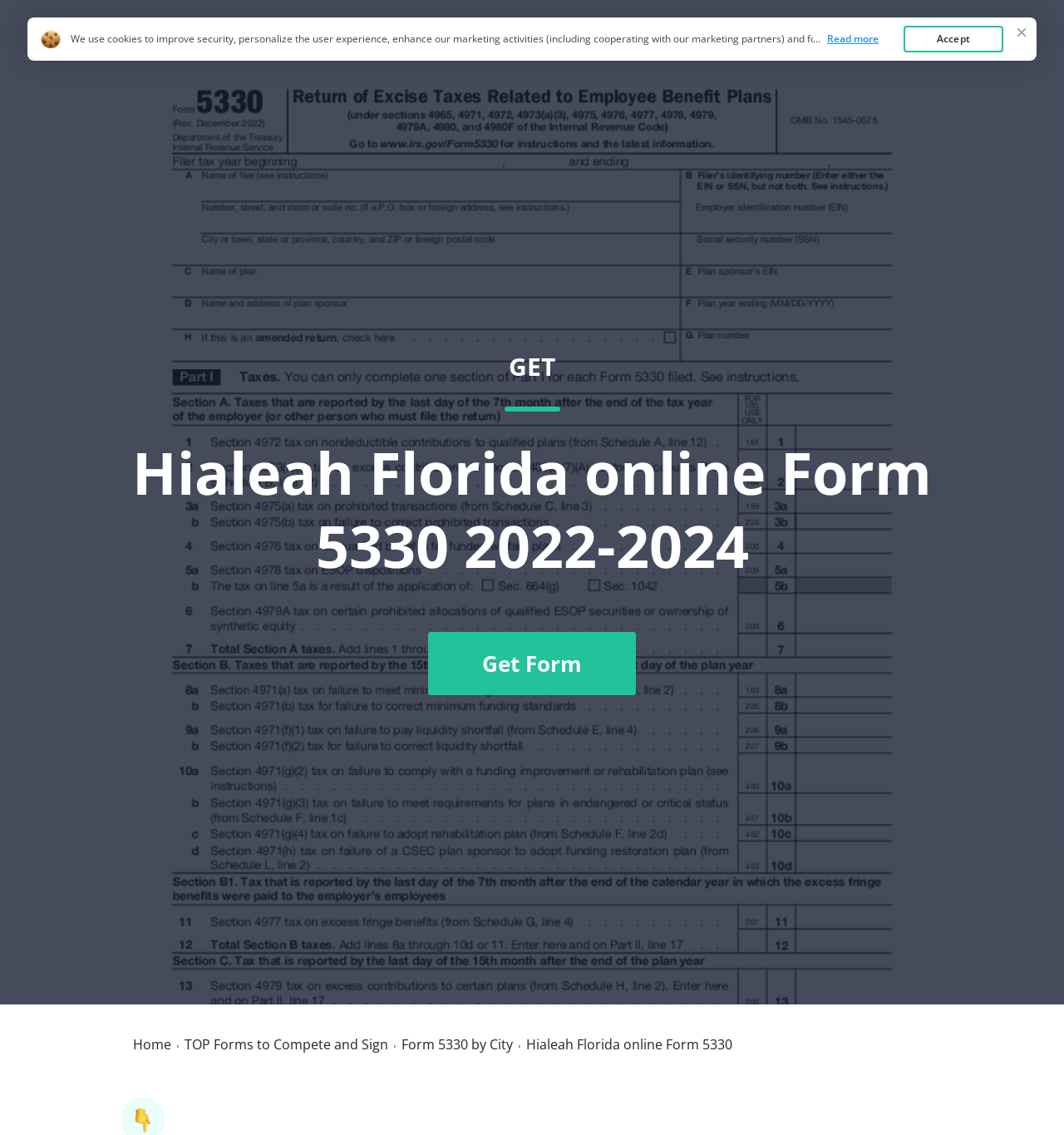Elaborate on the webpage's design and content in a detailed caption.

The webpage is about Hialeah Florida online Form 5330, with a prominent image of the form taking up most of the page. At the top left, there is a link to "Form 5330" and a link to "Home" at the top right. Next to the "Home" link, there is another link to "Top Forms". 

Below the image, there is a heading that reads "Hialeah Florida online Form 5330 2022-2024" followed by a link to "GET Hialeah Florida online Form 5330 2022-2024 Get Form". To the right of this link, there is a button labeled "Get Form". 

At the bottom of the page, there are several links, including "Home", "TOP Forms to Compete and Sign", and "Form 5330 by City". Next to these links, there is a static text that reads "Hialeah Florida online Form 5330". 

The webpage also has a cookie policy notification at the top, which reads "We use cookies to improve security, personalize the user experience, enhance our marketing activities...". This notification includes a link to read the Cookie Policy and an "Accept" button to agree to the use of cookies.